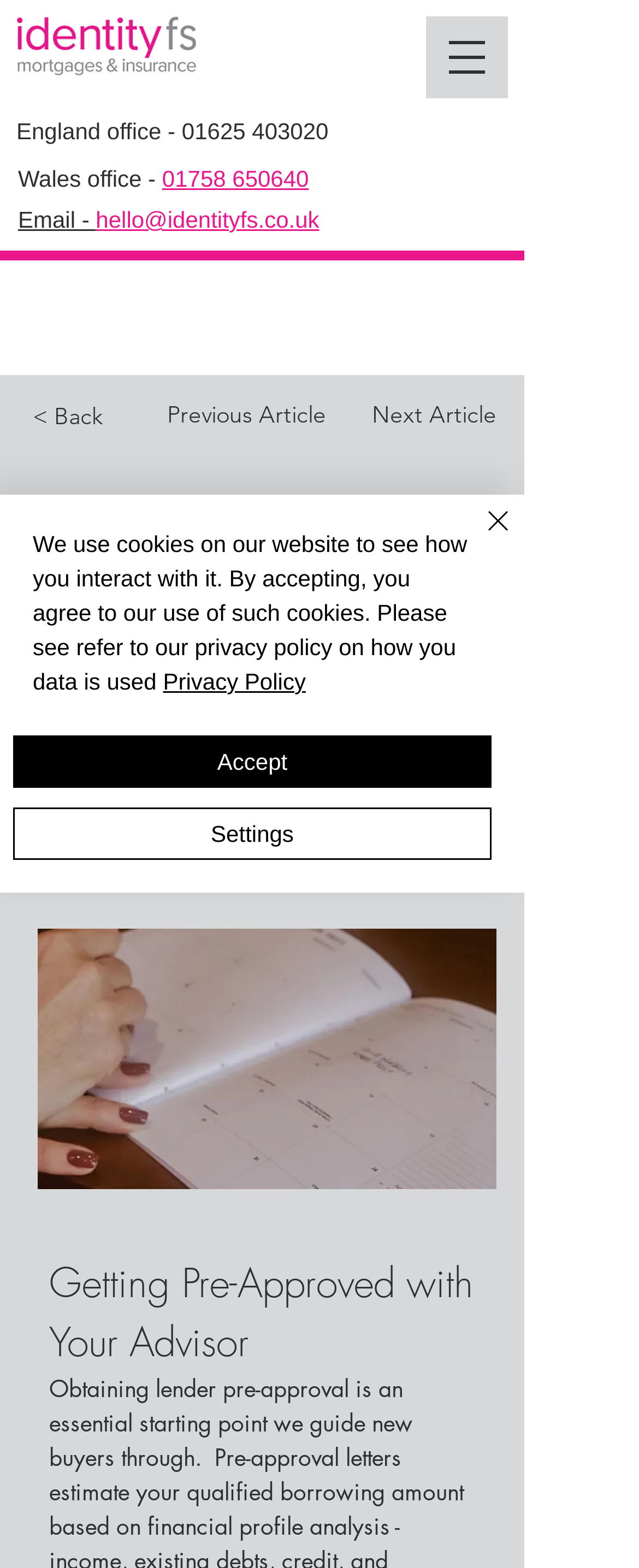Identify the bounding box coordinates of the clickable region to carry out the given instruction: "Call Wales office".

[0.254, 0.106, 0.483, 0.122]